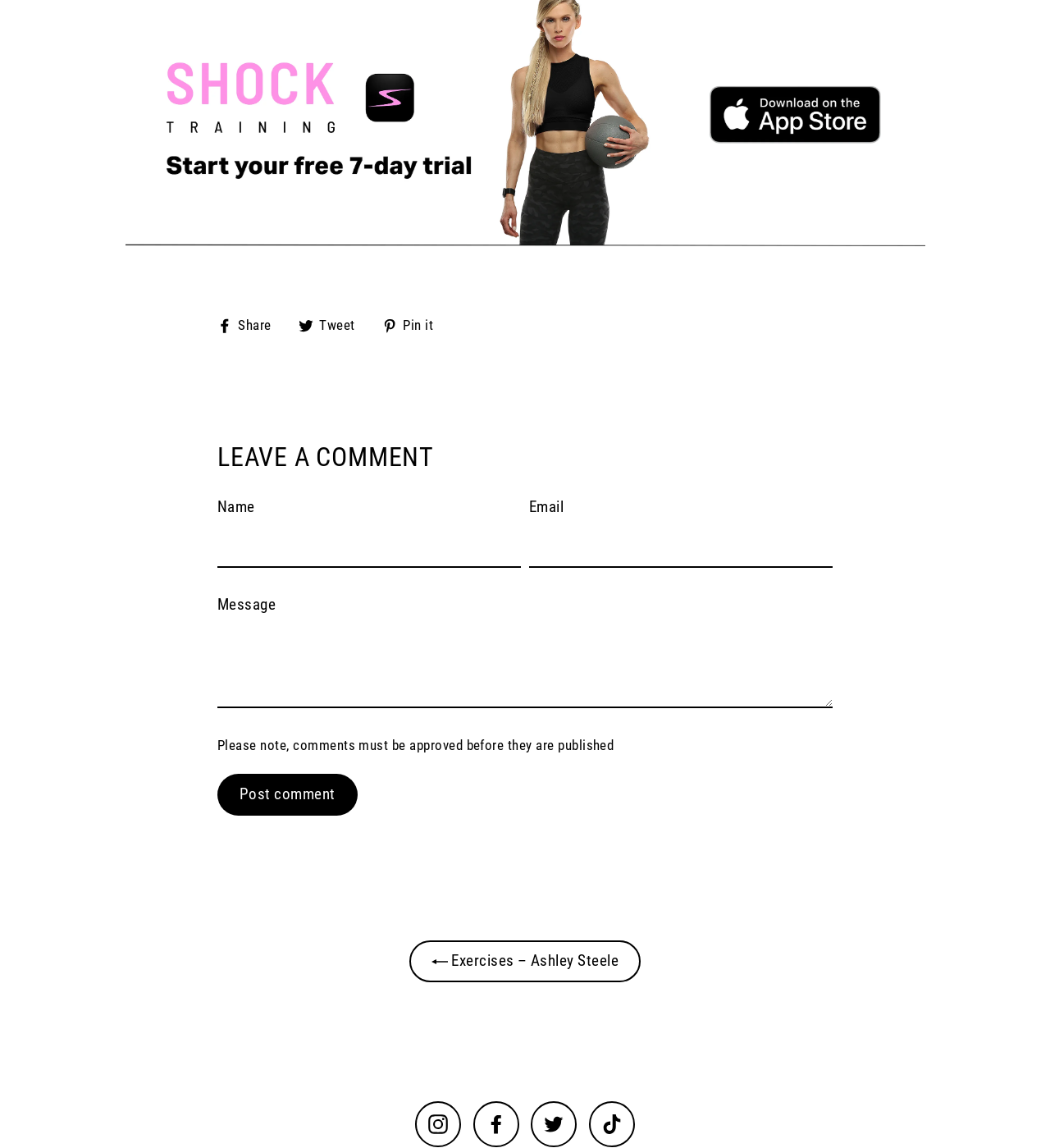Pinpoint the bounding box coordinates of the clickable area needed to execute the instruction: "Leave a comment". The coordinates should be specified as four float numbers between 0 and 1, i.e., [left, top, right, bottom].

[0.207, 0.381, 0.793, 0.417]